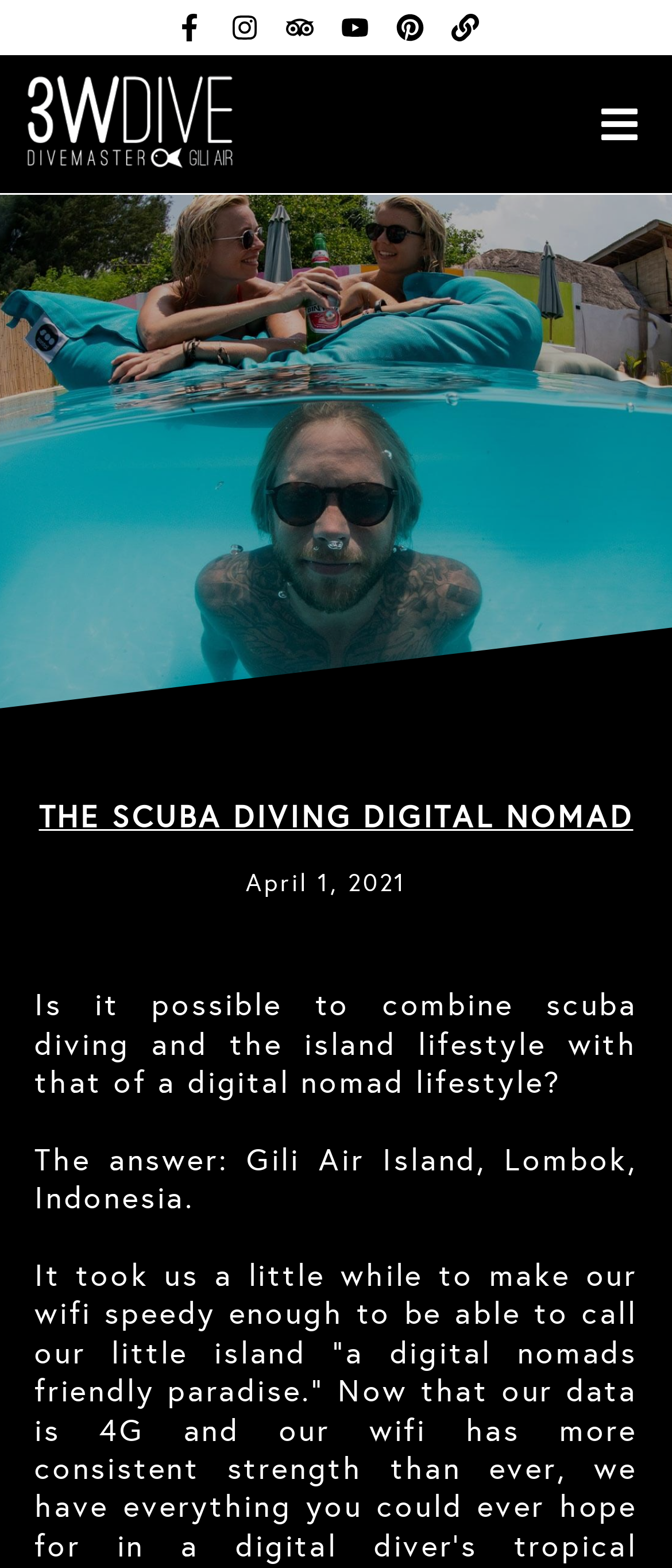Show the bounding box coordinates of the element that should be clicked to complete the task: "Read about Conservation".

[0.46, 0.079, 0.771, 0.104]